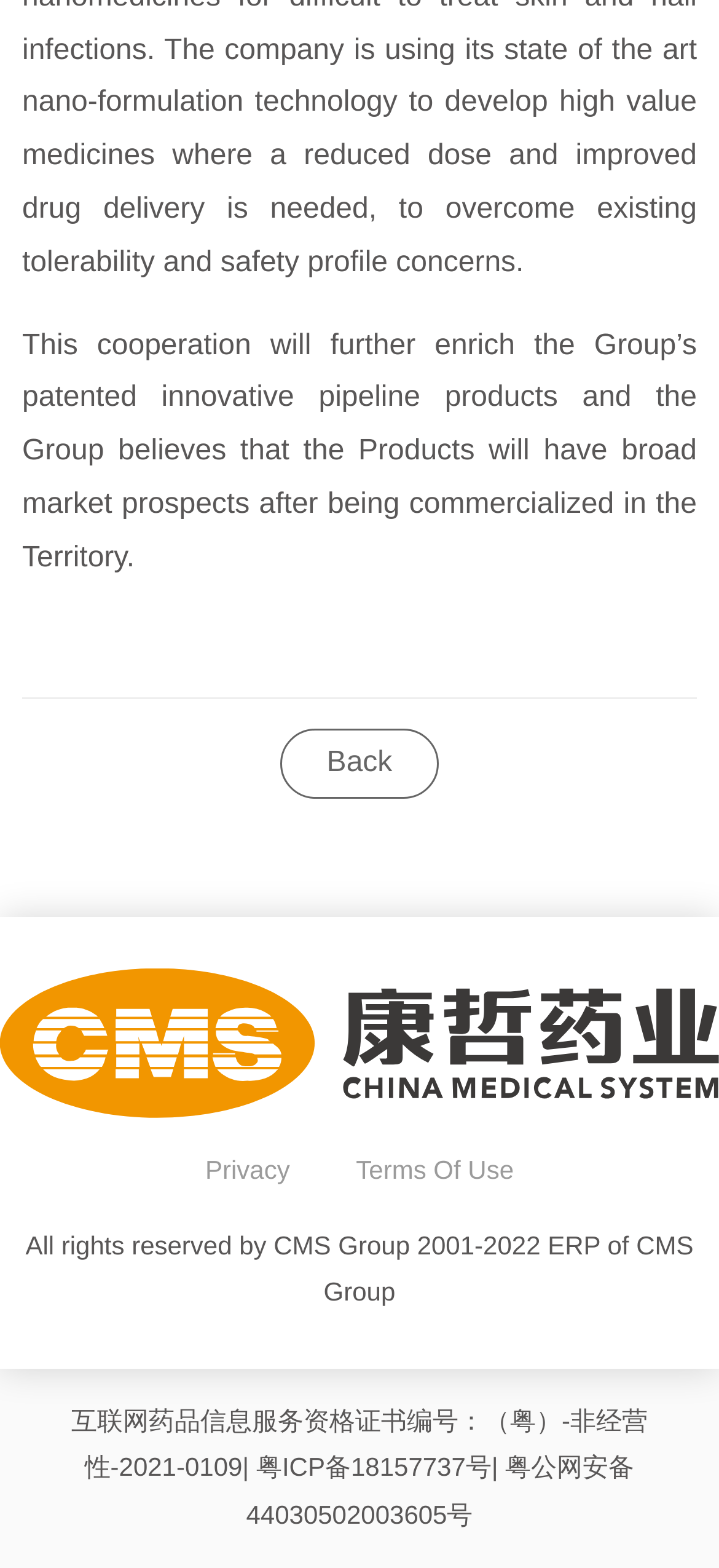Give a one-word or short phrase answer to the question: 
What is the purpose of the cooperation mentioned on the webpage?

To enrich the Group's patented innovative pipeline products